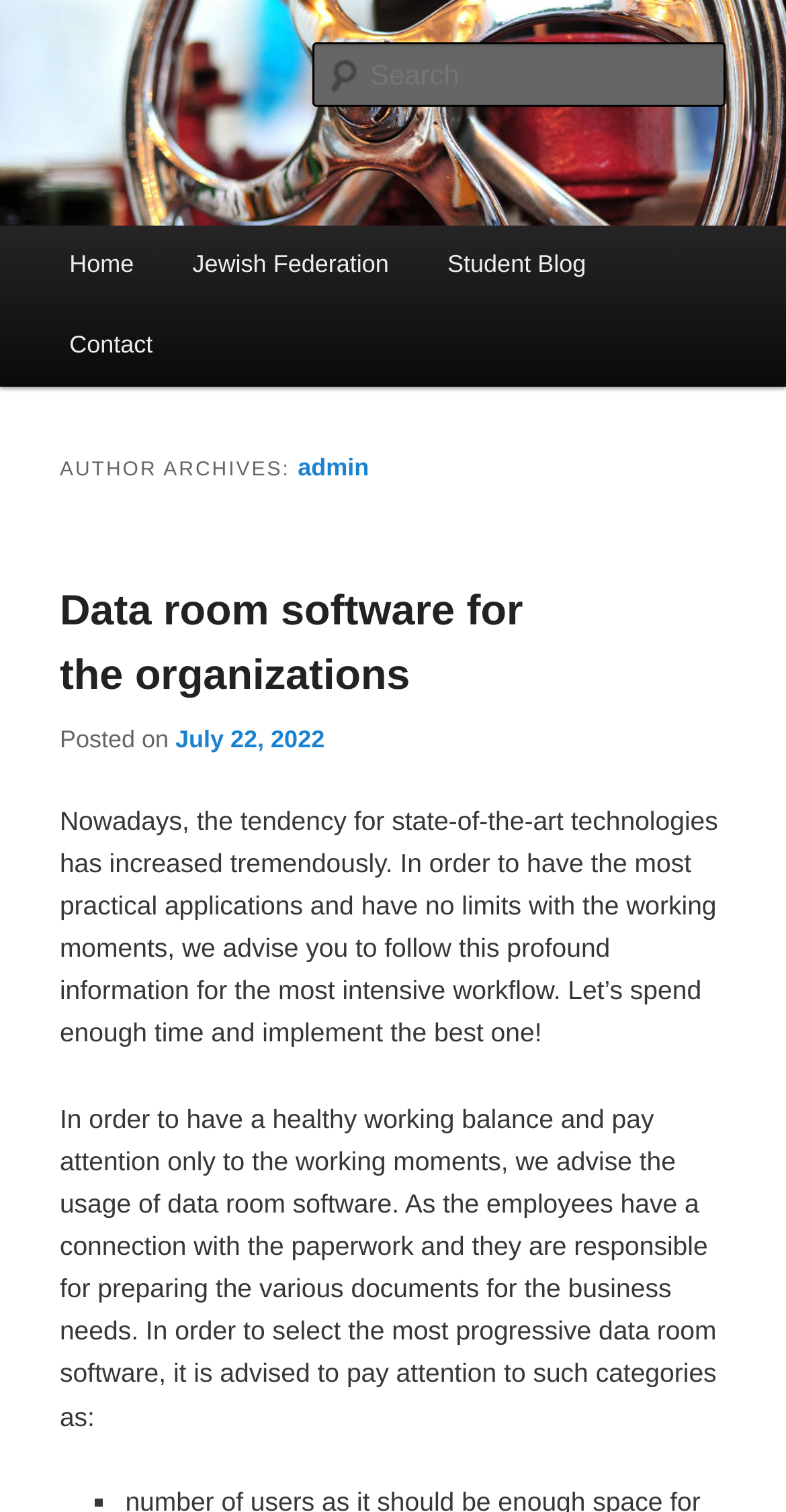What is the date of the latest article?
Please describe in detail the information shown in the image to answer the question.

The date of the latest article can be found next to the 'Posted on' text, which is located in the main content area of the webpage, below the title of the latest article.